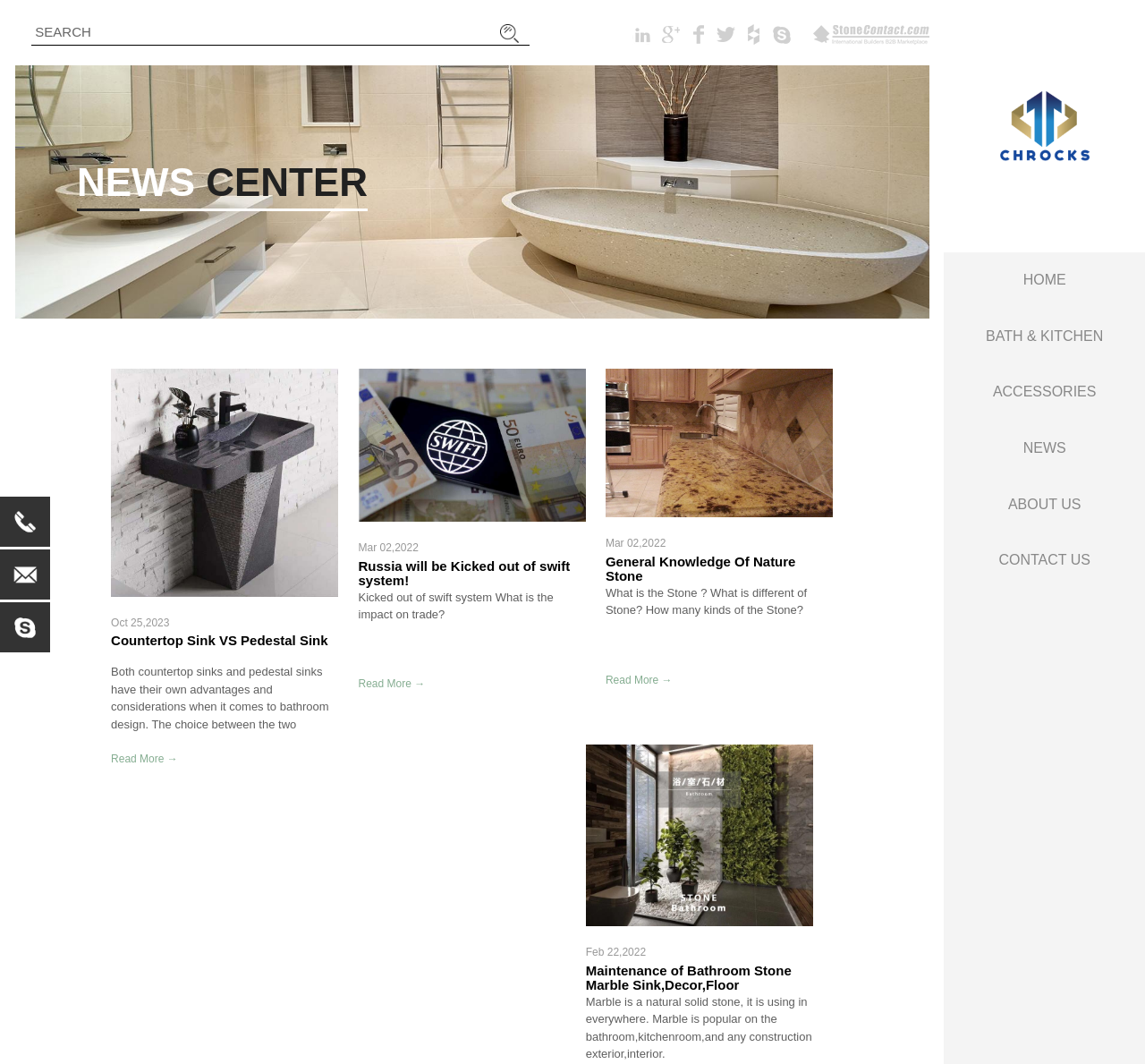Please identify the bounding box coordinates of the element's region that I should click in order to complete the following instruction: "Check the maintenance of Bathroom Stone Marble Sink". The bounding box coordinates consist of four float numbers between 0 and 1, i.e., [left, top, right, bottom].

[0.512, 0.889, 0.564, 0.901]